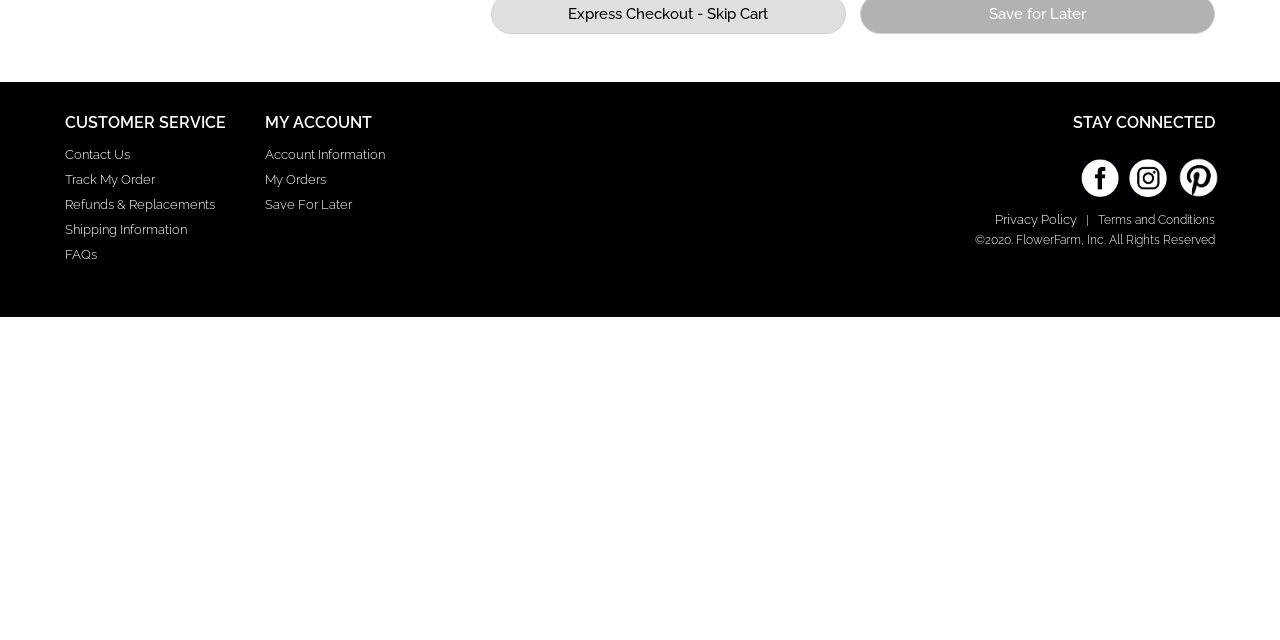Determine the bounding box for the HTML element described here: "aria-label="Instagram"". The coordinates should be given as [left, top, right, bottom] with each number being a float between 0 and 1.

[0.882, 0.237, 0.912, 0.296]